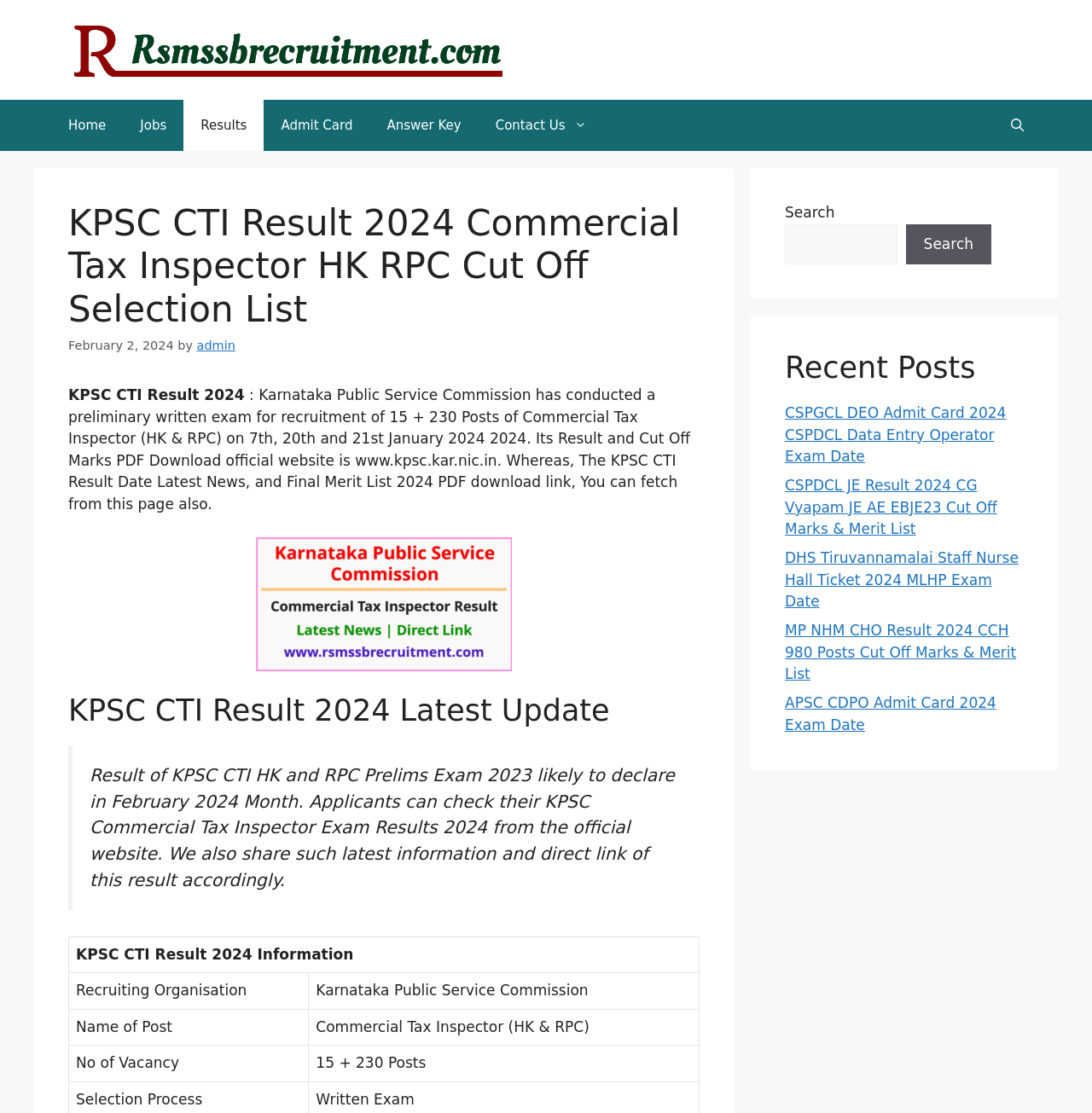Reply to the question with a brief word or phrase: What is the expected month of KPSC CTI Result declaration?

February 2024